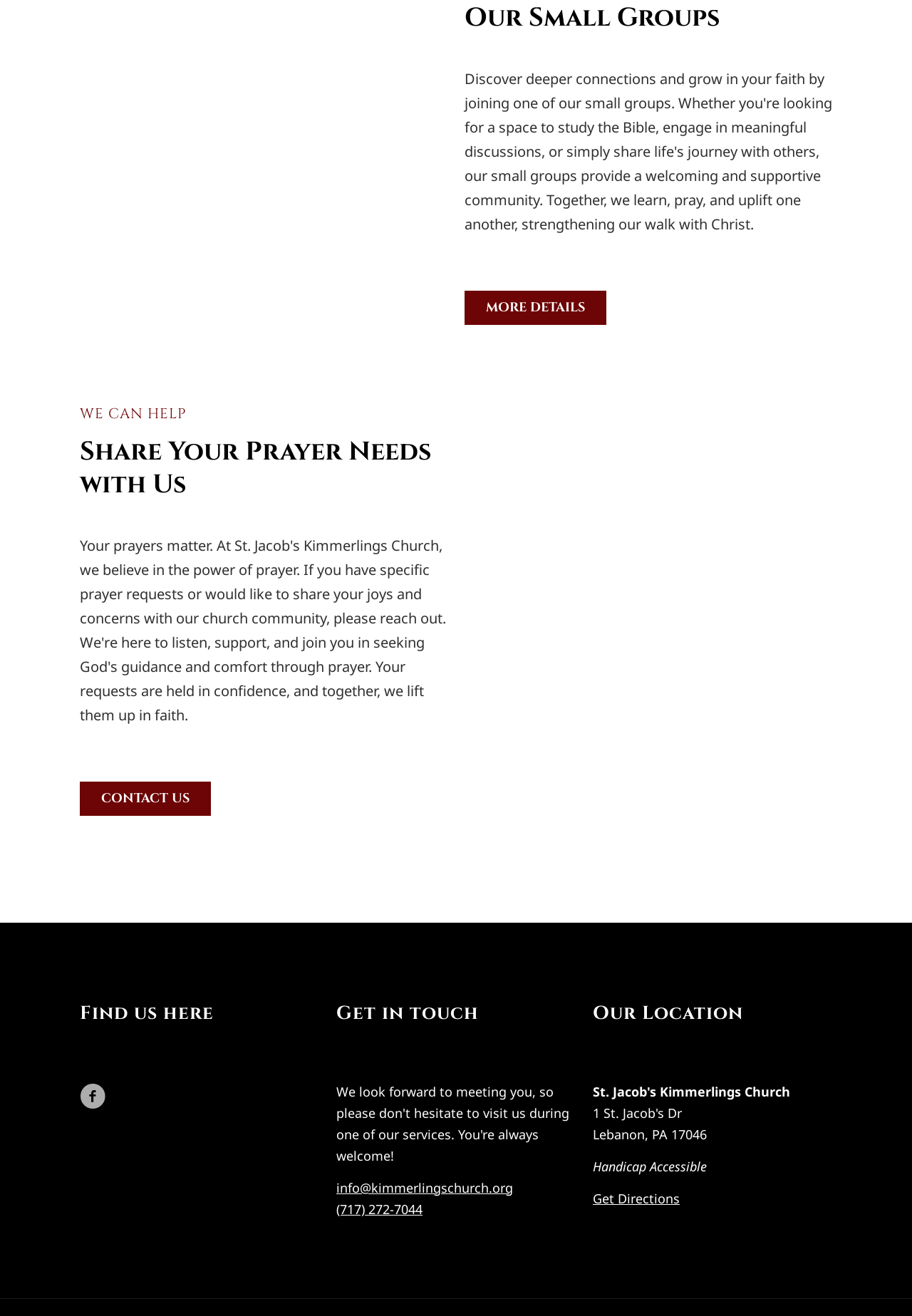Refer to the image and answer the question with as much detail as possible: What is the phone number of the church?

The phone number of the church is provided in the 'Get in touch' section, which is '(717) 272-7044'.